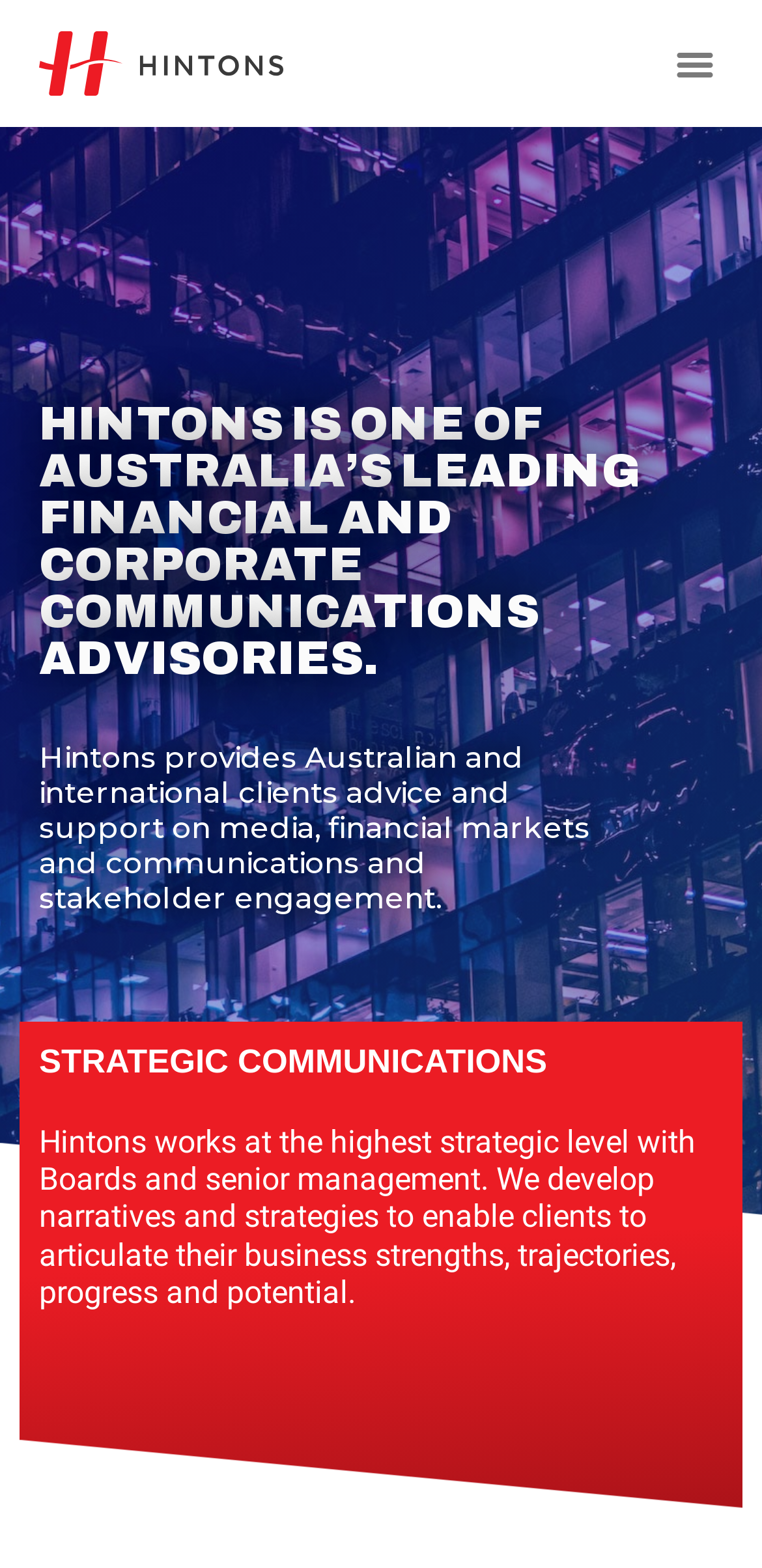What is the tone of the webpage's heading?
Based on the image, answer the question with a single word or brief phrase.

Professional